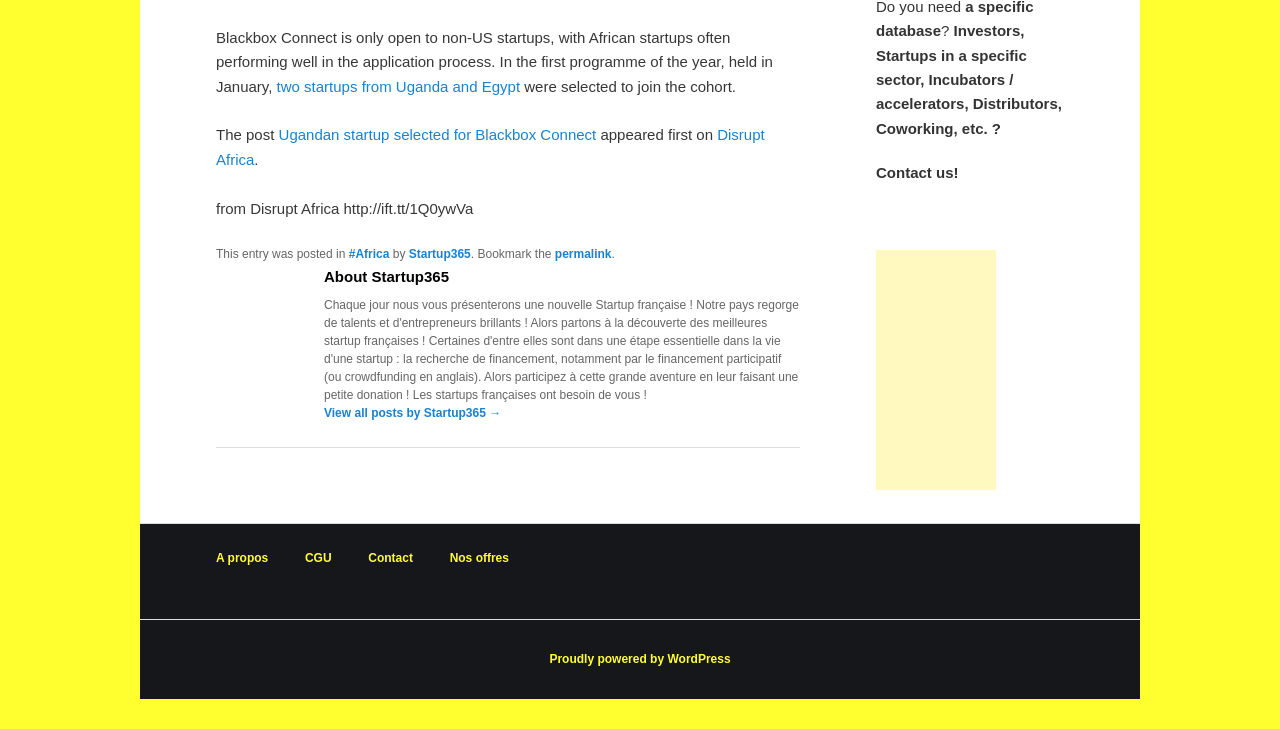Please identify the bounding box coordinates of the element I should click to complete this instruction: 'Contact us!'. The coordinates should be given as four float numbers between 0 and 1, like this: [left, top, right, bottom].

[0.684, 0.229, 0.749, 0.248]